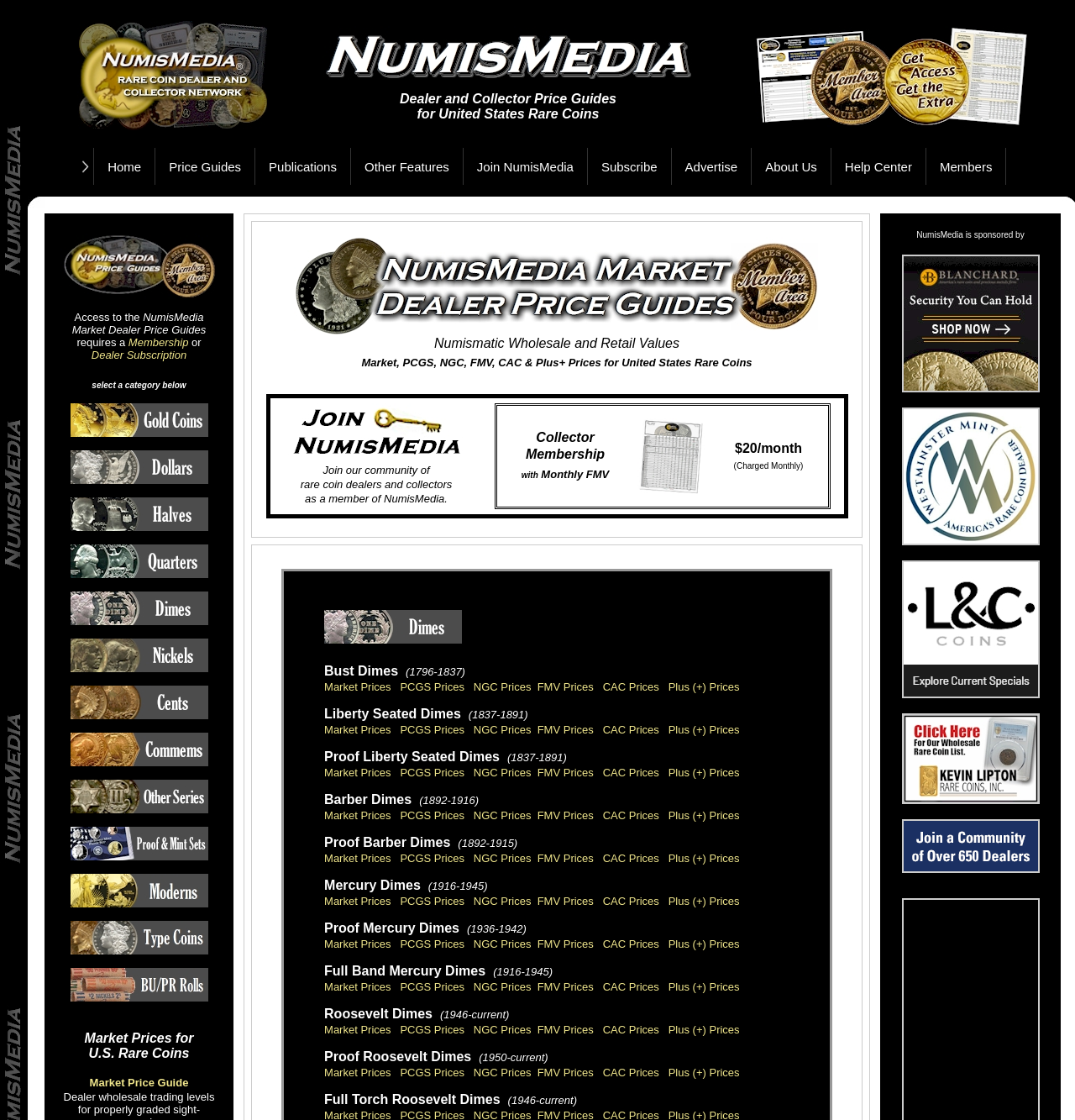What type of coins are featured on the website?
Refer to the image and respond with a one-word or short-phrase answer.

United States rare coins